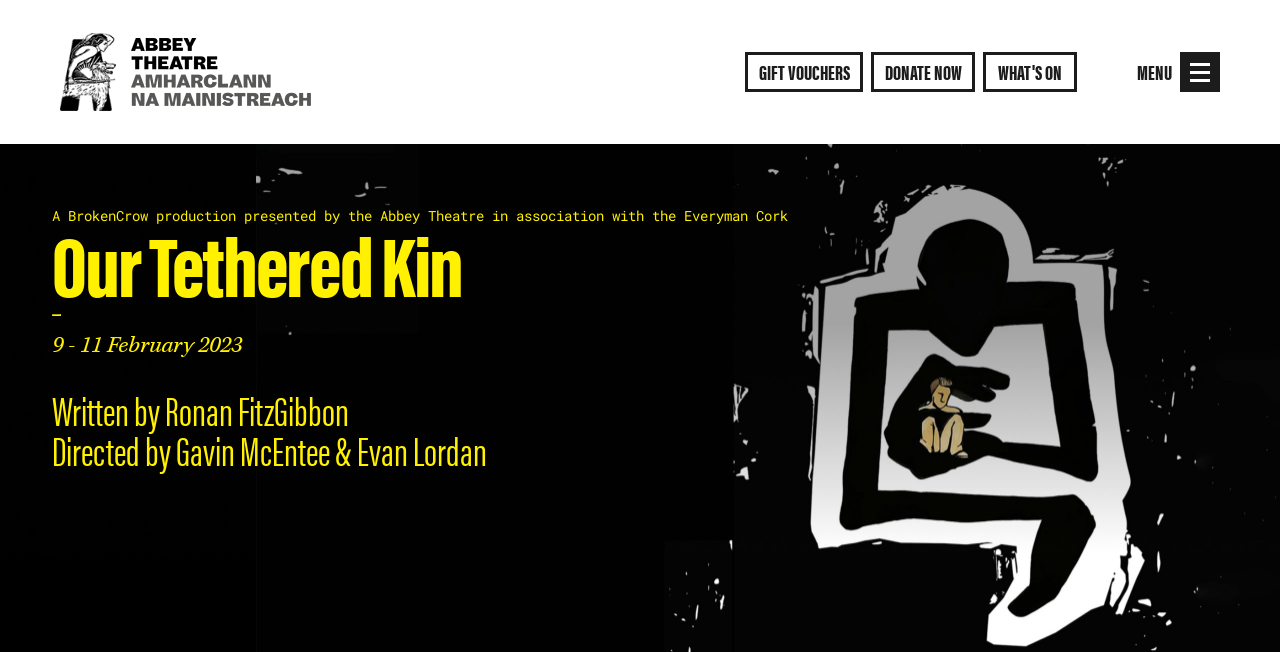Given the description alt="Abbey Theatre logo", predict the bounding box coordinates of the UI element. Ensure the coordinates are in the format (top-left x, top-left y, bottom-right x, bottom-right y) and all values are between 0 and 1.

[0.047, 0.091, 0.243, 0.123]